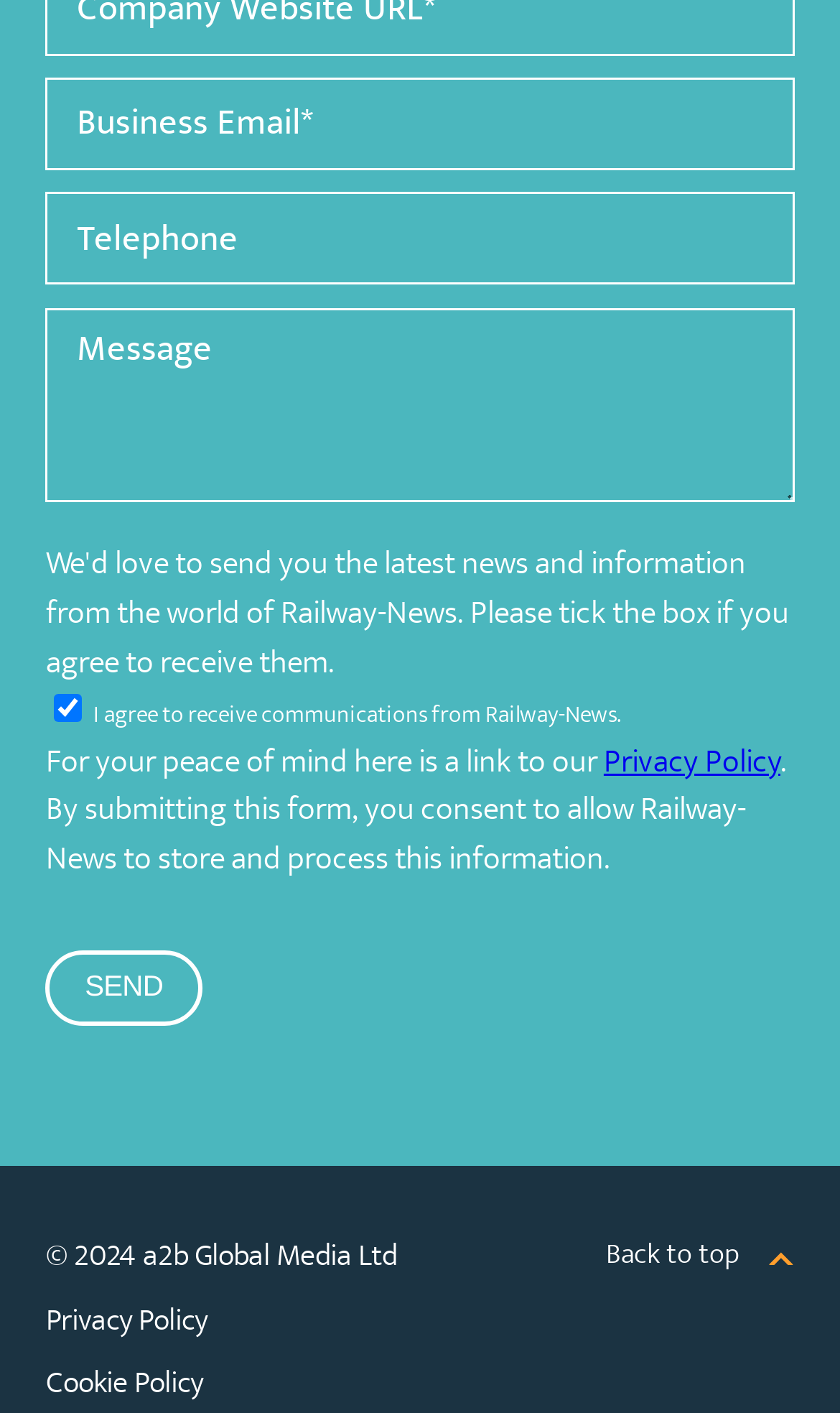What is the link below the checkbox?
Provide a detailed and well-explained answer to the question.

The link is located below the checkbox and is labeled 'Privacy Policy'. This link likely provides more information about how Railway-News handles user data and communications.